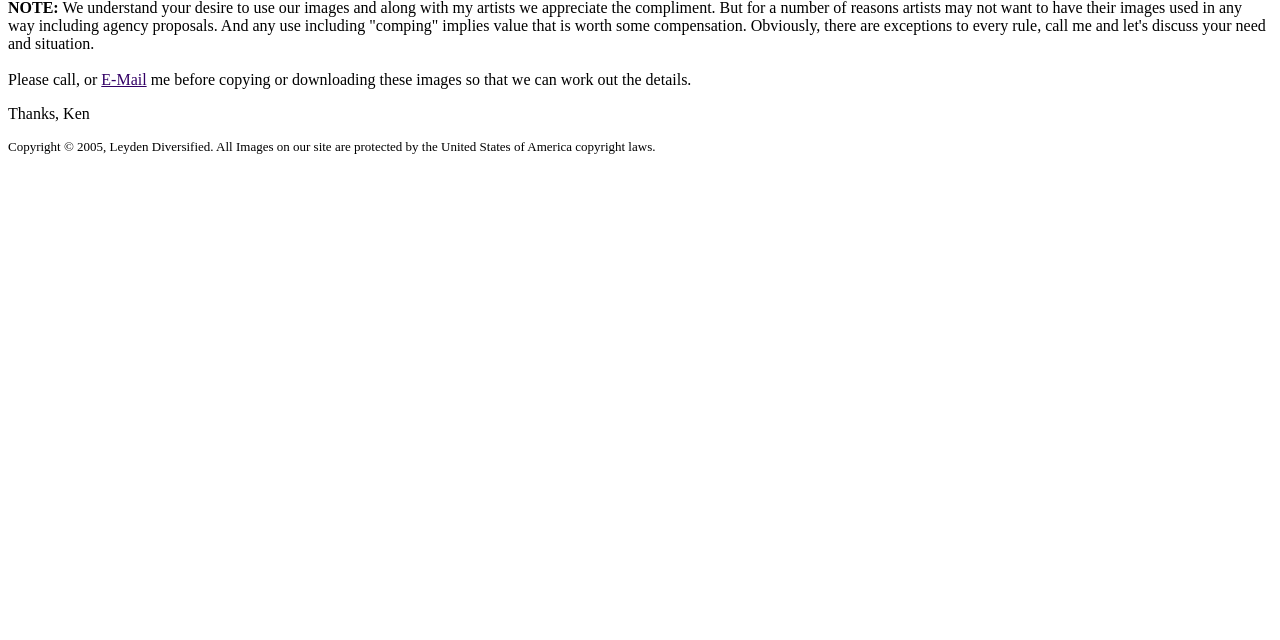Based on the description "E-Mail", find the bounding box of the specified UI element.

[0.079, 0.111, 0.115, 0.137]